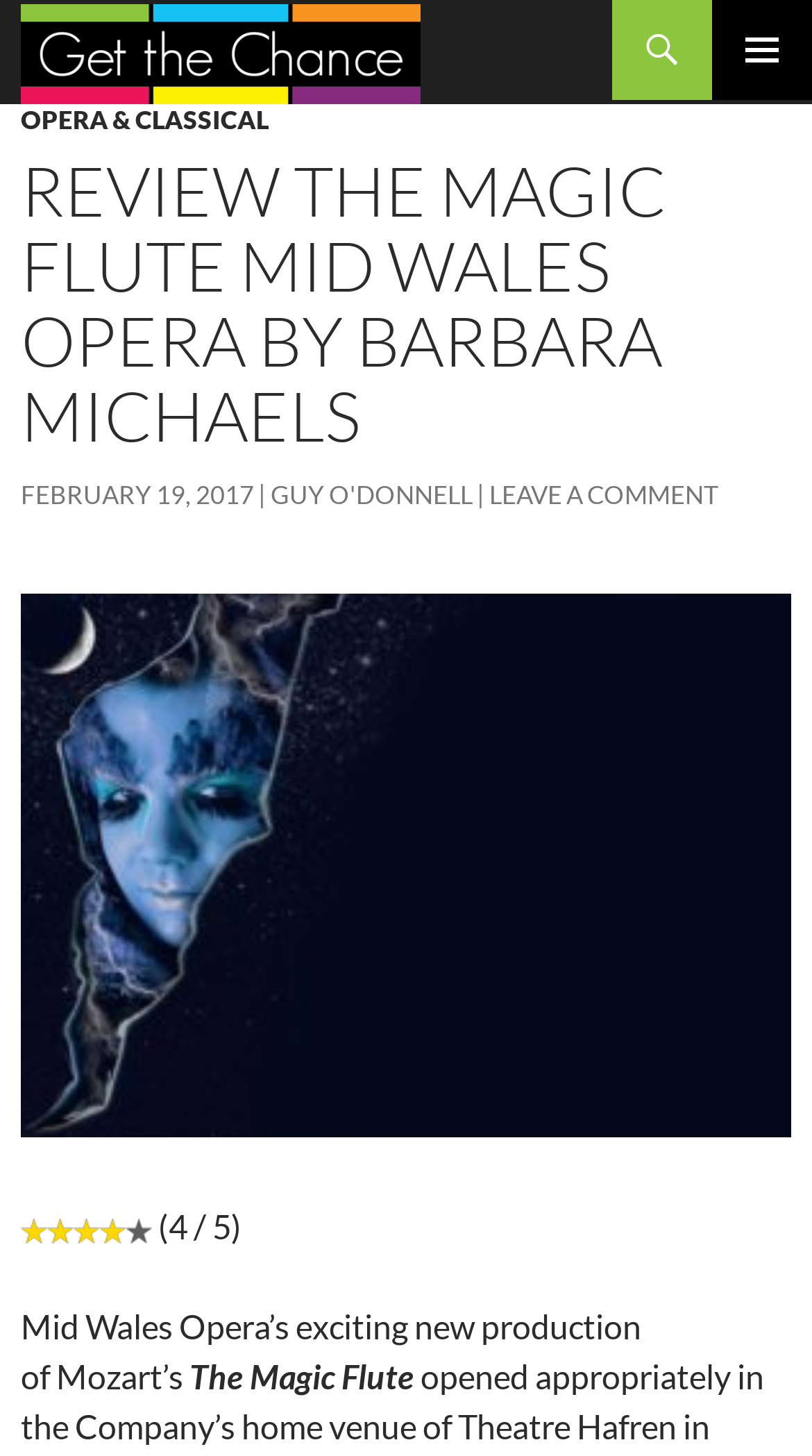Refer to the screenshot and give an in-depth answer to this question: When was the review of The Magic Flute published?

I found the publication date by looking at the link 'FEBRUARY 19, 2017' below the heading 'REVIEW THE MAGIC FLUTE MID WALES OPERA BY BARBARA MICHAELS'.